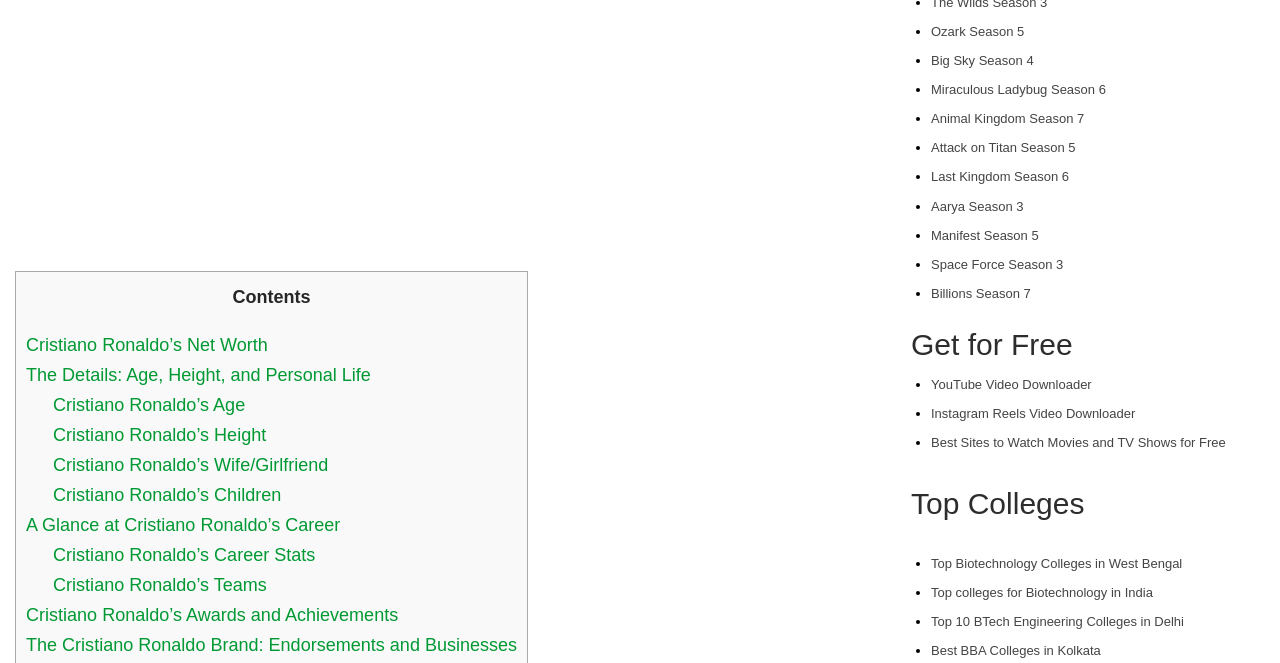Please find the bounding box coordinates of the element that you should click to achieve the following instruction: "Search for resources". The coordinates should be presented as four float numbers between 0 and 1: [left, top, right, bottom].

None